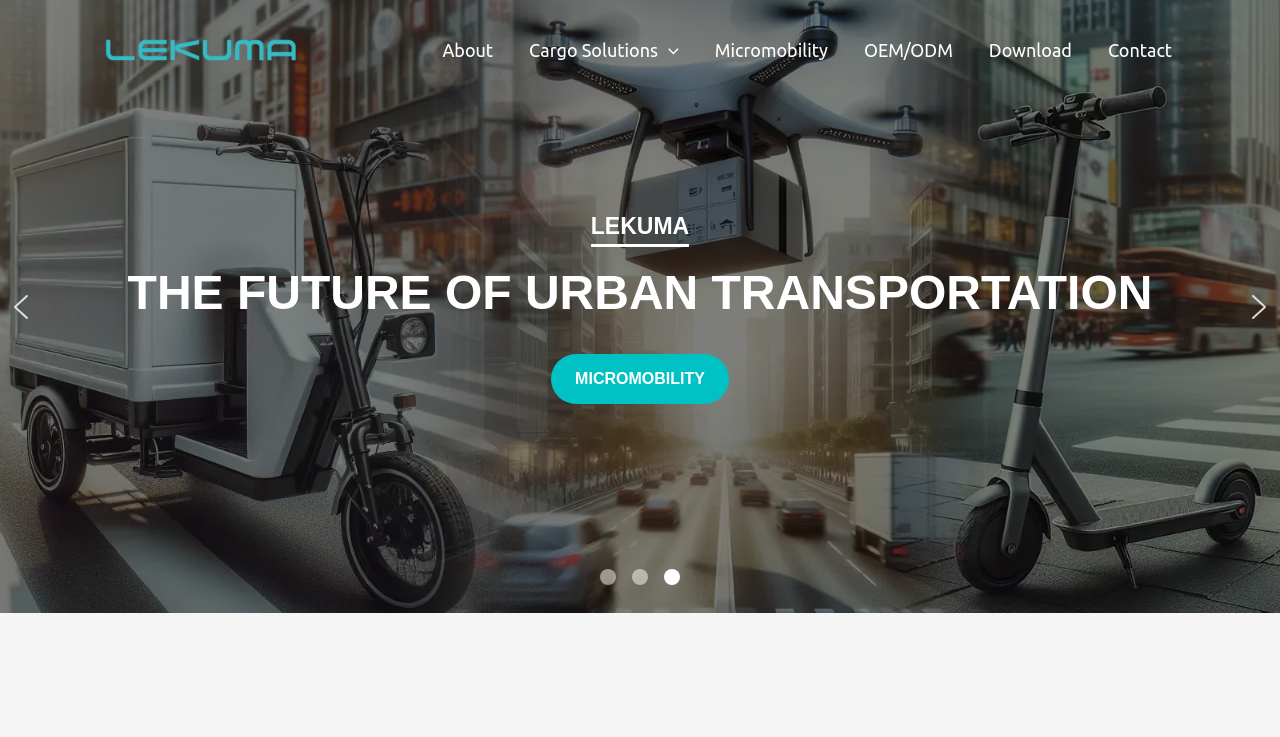Kindly determine the bounding box coordinates for the area that needs to be clicked to execute this instruction: "Search for something on the site".

None